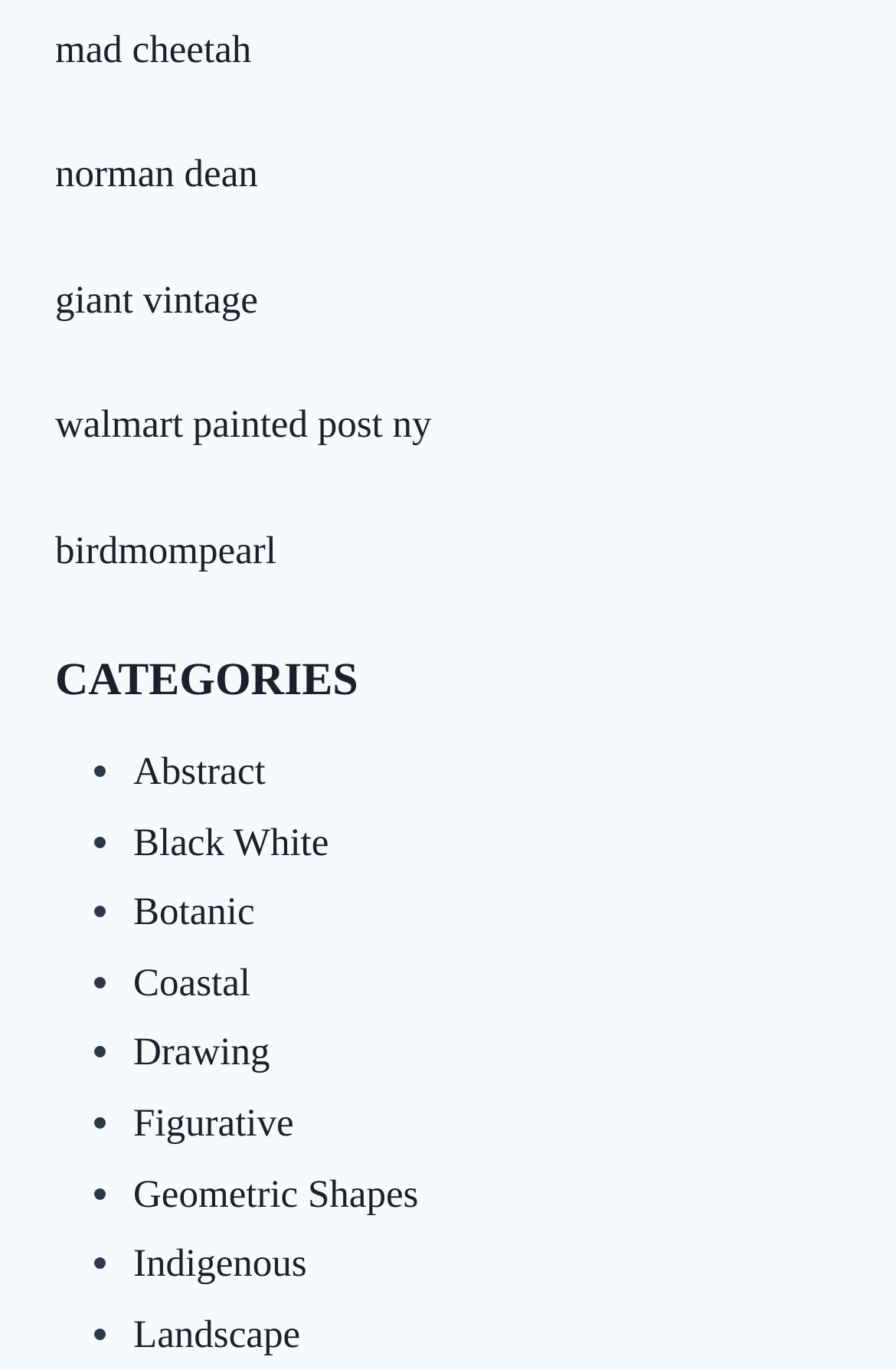Please pinpoint the bounding box coordinates for the region I should click to adhere to this instruction: "click on the link 'mad cheetah'".

[0.062, 0.019, 0.281, 0.051]